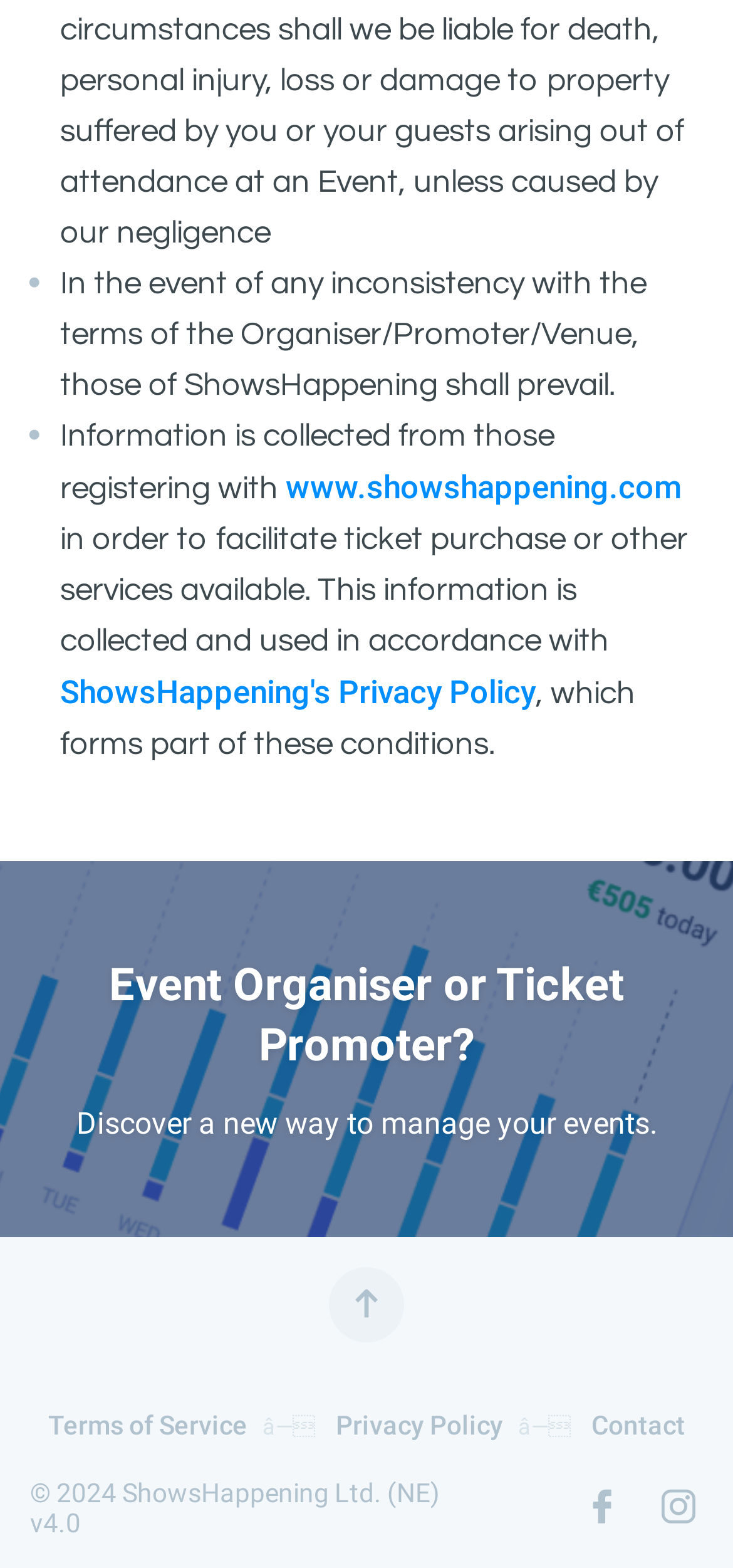What is the purpose of collecting information?
Utilize the information in the image to give a detailed answer to the question.

Based on the text, it is stated that 'Information is collected from those registering with www.showshappening.com in order to facilitate ticket purchase or other services available.' This implies that the purpose of collecting information is to enable users to purchase tickets or access other services.